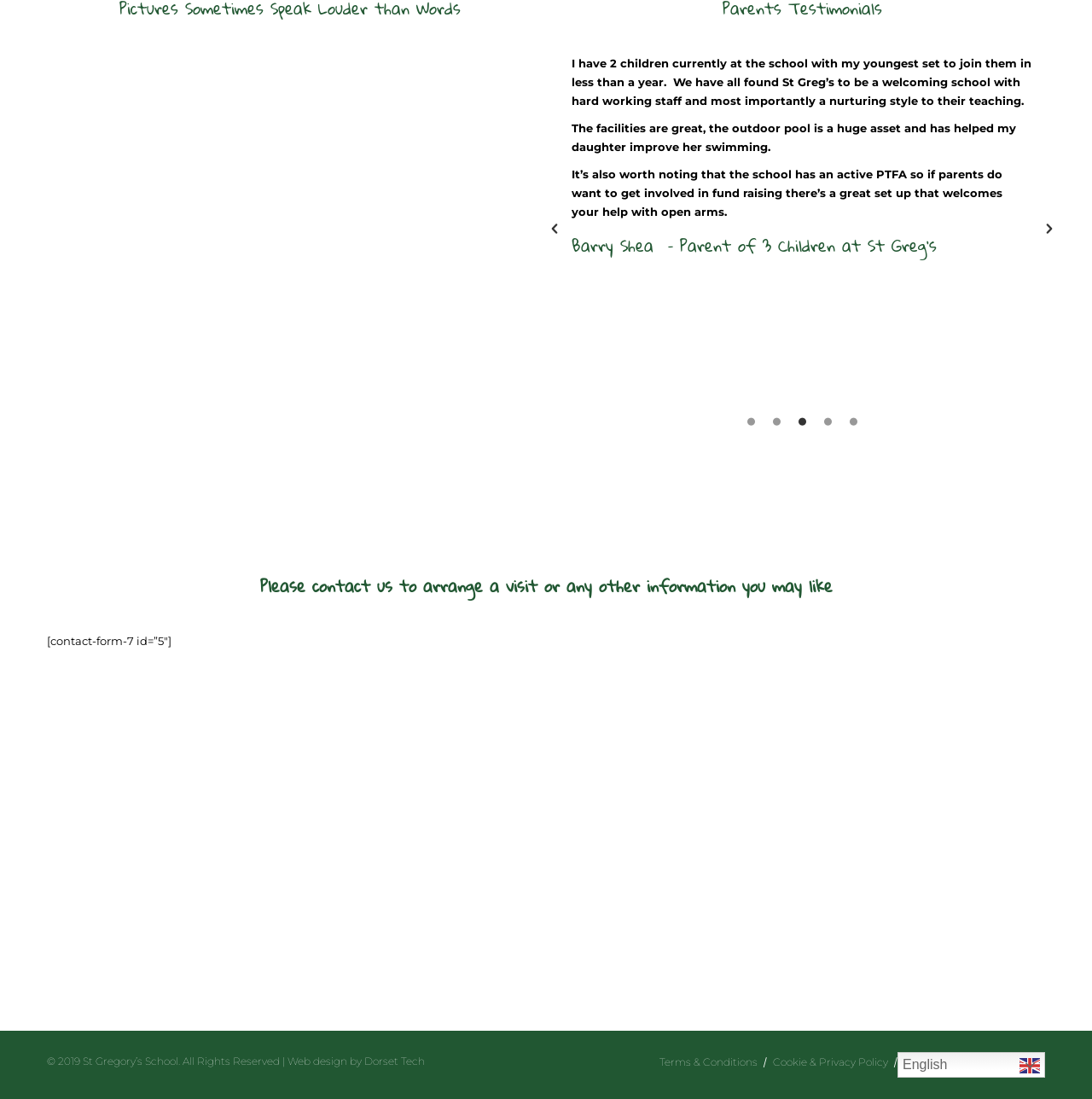Locate the bounding box coordinates of the clickable part needed for the task: "Click the link to view cookie and privacy policy".

[0.702, 0.96, 0.819, 0.972]